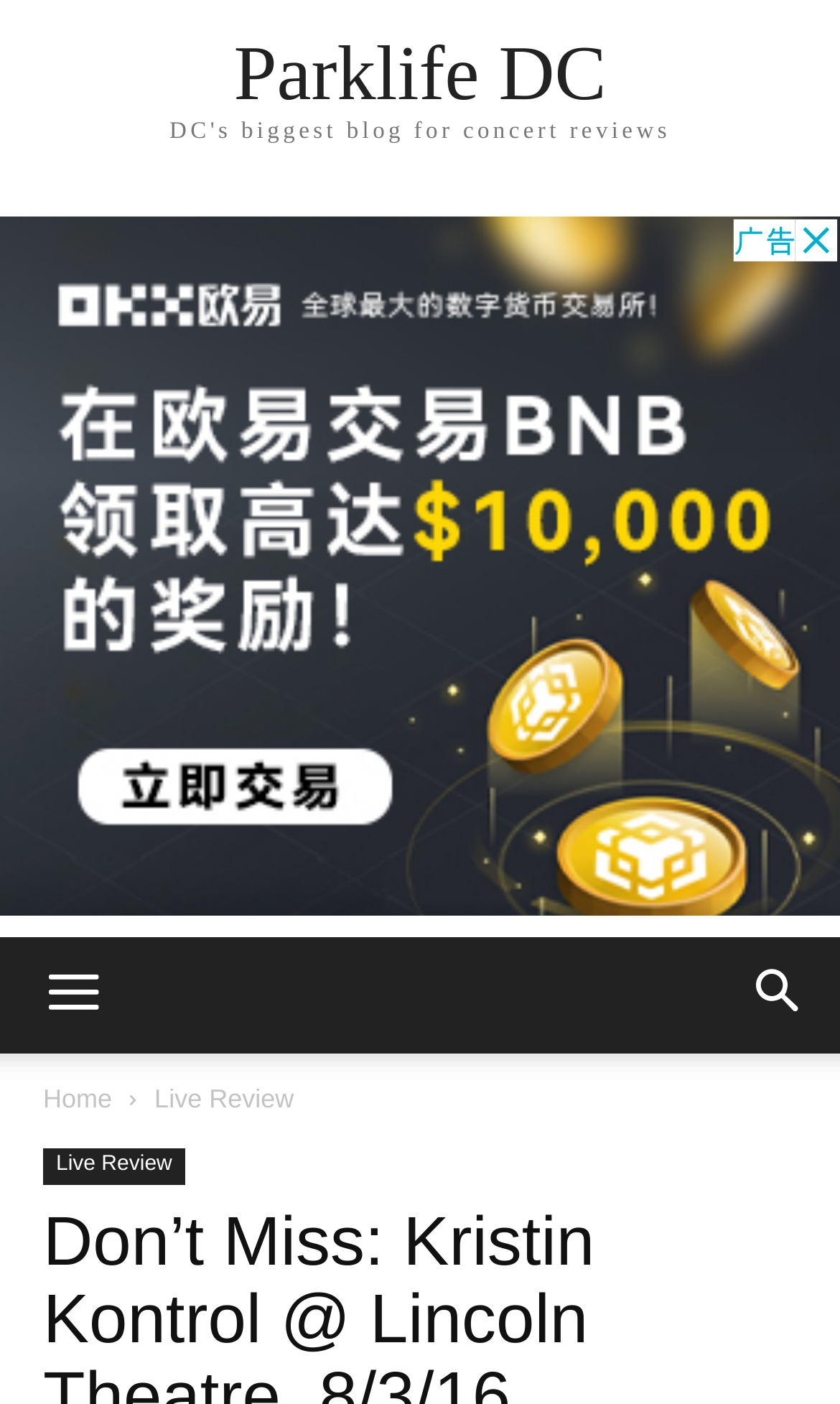Refer to the image and provide an in-depth answer to the question:
What is the name of the website?

I determined the name of the website by looking at the link element with the text 'Parklife DC' at the top of the webpage, which suggests that it is the website's title or logo.